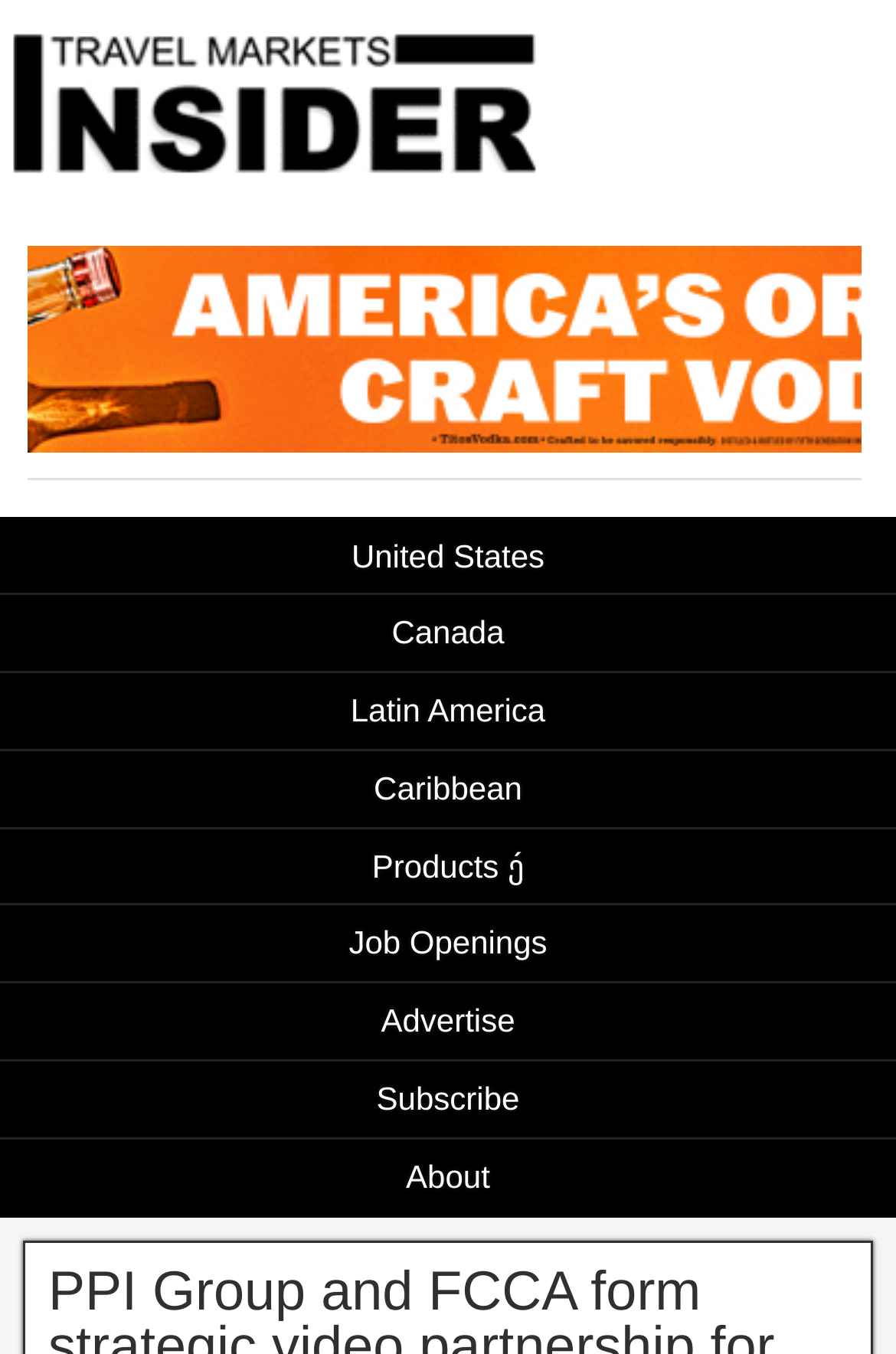Locate the bounding box for the described UI element: "Products". Ensure the coordinates are four float numbers between 0 and 1, formatted as [left, top, right, bottom].

[0.0, 0.612, 1.0, 0.668]